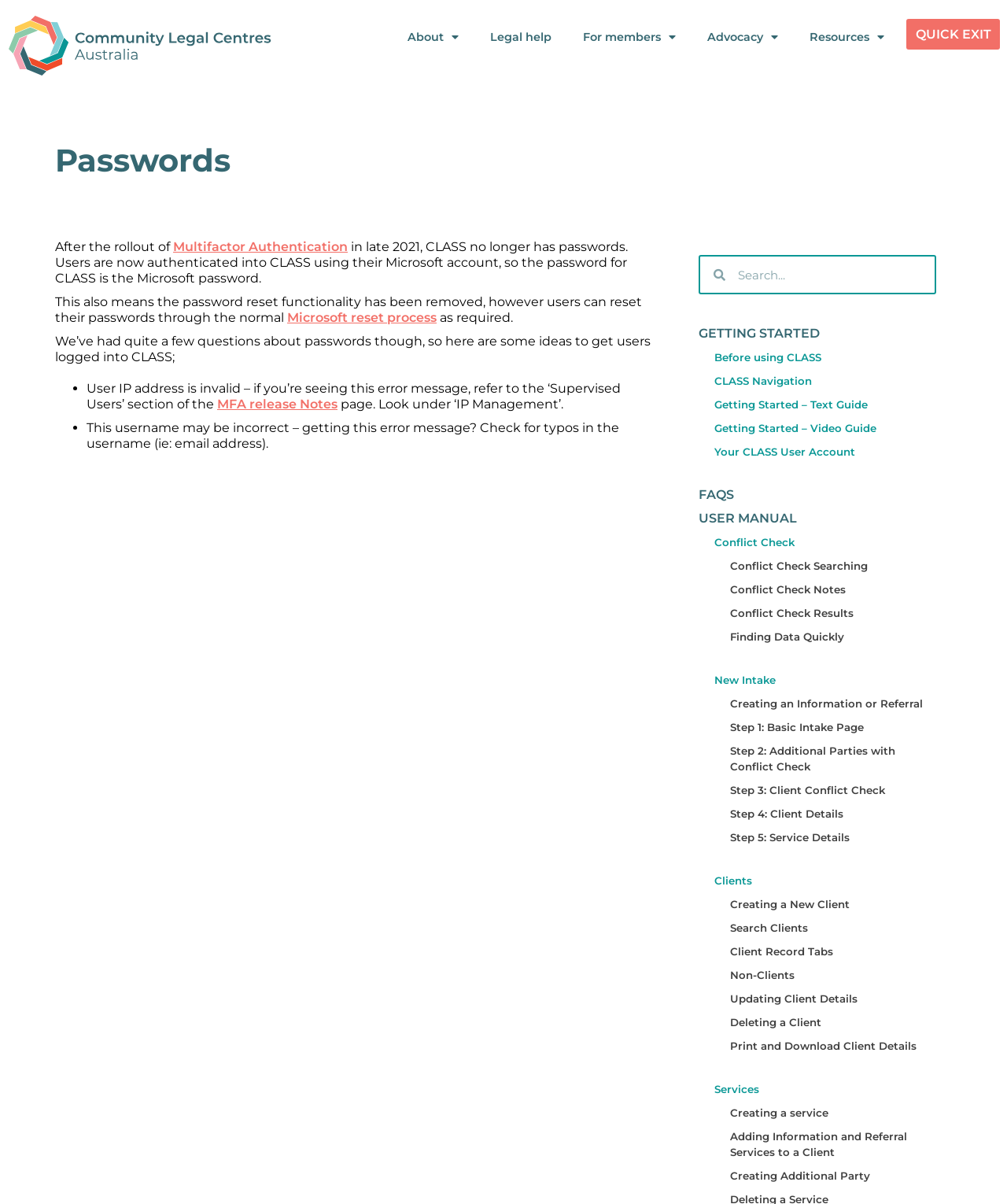What is the new authentication method for CLASS?
Provide a detailed and extensive answer to the question.

Based on the webpage content, it is mentioned that 'CLASS no longer has passwords. Users are now authenticated into CLASS using their Microsoft account', which indicates that the new authentication method for CLASS is through Microsoft account.